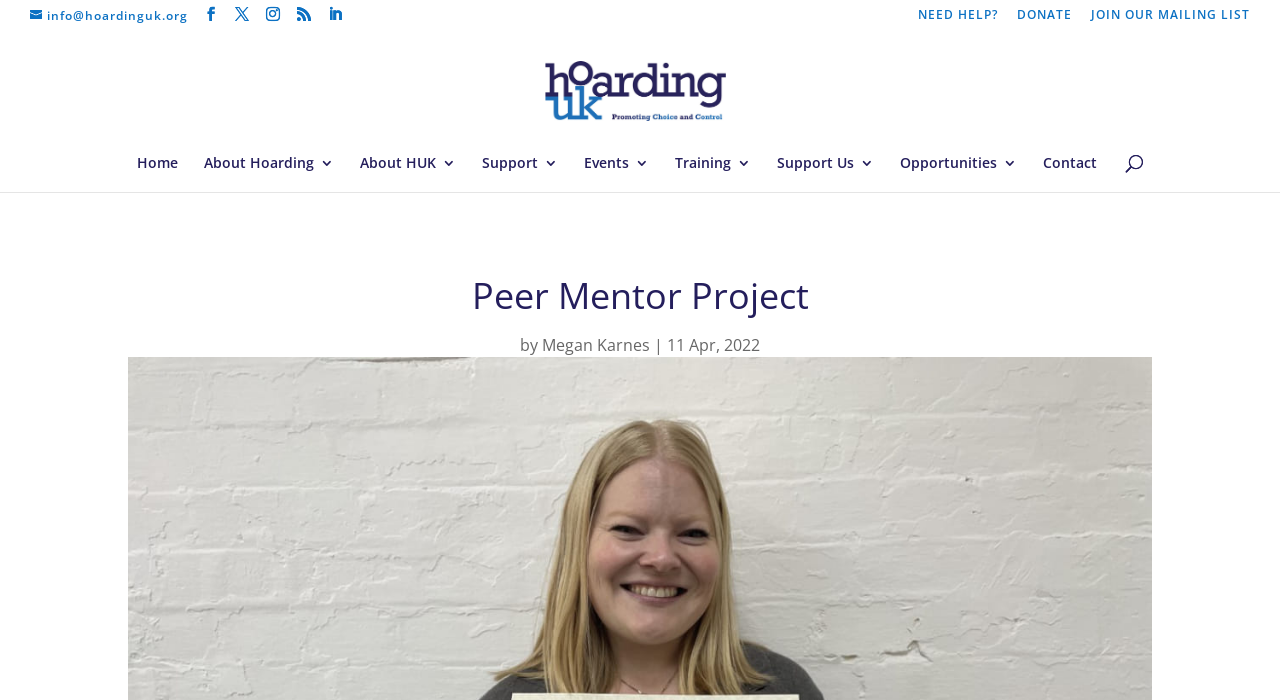Locate the bounding box coordinates of the region to be clicked to comply with the following instruction: "Contact HoardingUK". The coordinates must be four float numbers between 0 and 1, in the form [left, top, right, bottom].

[0.382, 0.112, 0.619, 0.143]